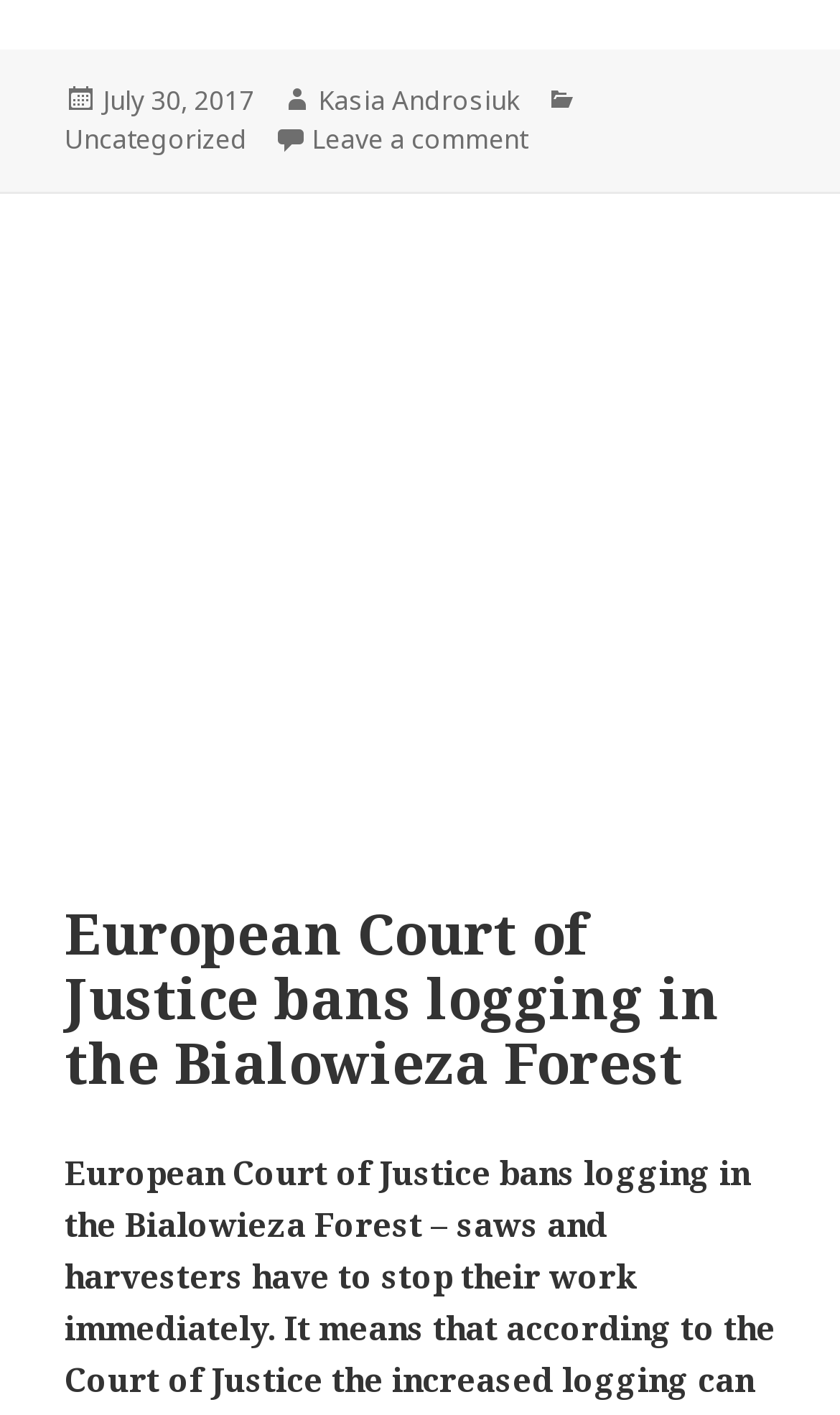Answer the question using only a single word or phrase: 
Who is the author of this article?

Kasia Androsiuk